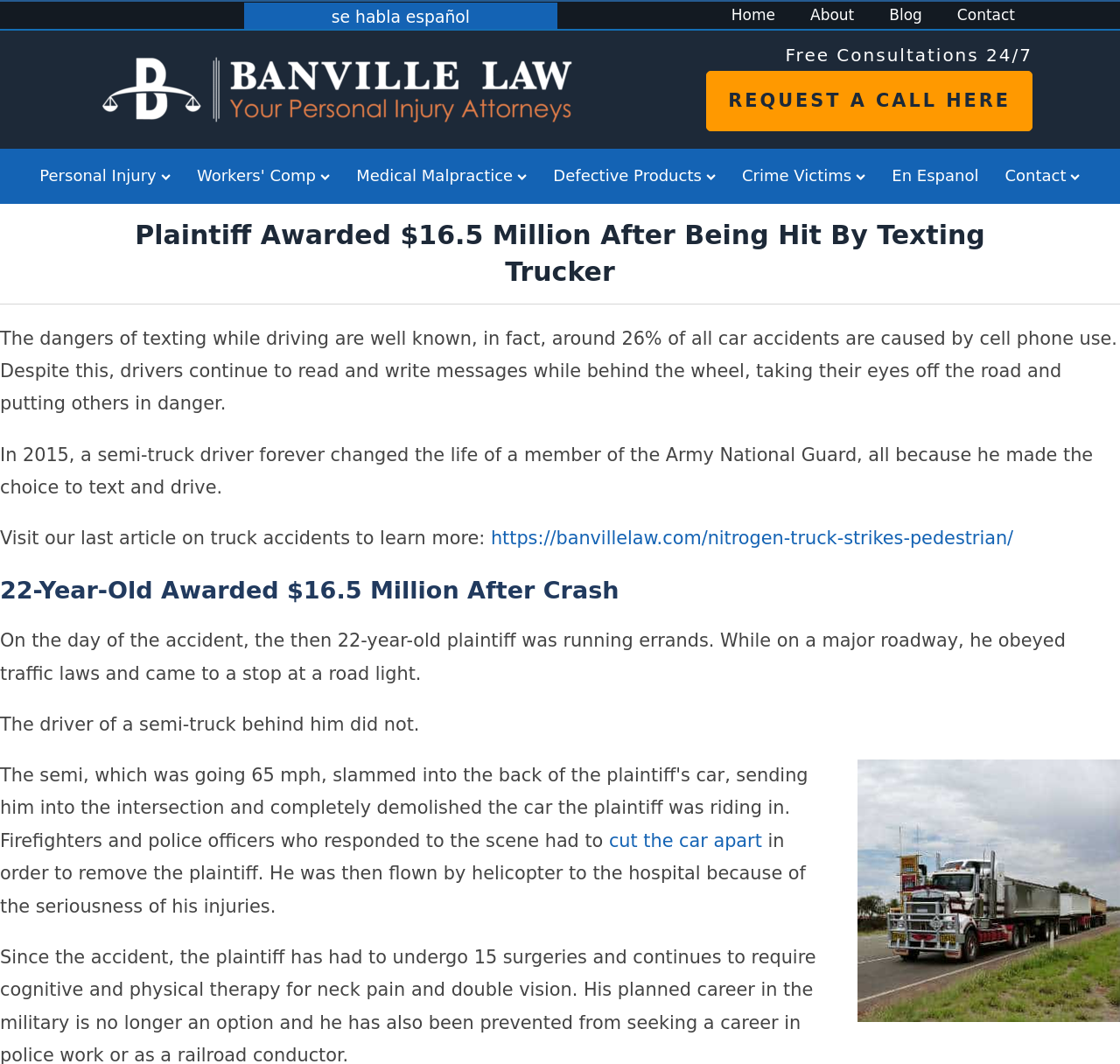Describe all the key features and sections of the webpage thoroughly.

The webpage is about truck accident resources, specifically focusing on a personal injury law firm, Banville Law. At the top, there is a navigation menu with links to "Home", "About", "Blog", and "Contact". Below the navigation menu, there is a logo of Banville Law, accompanied by a call-to-action link "REQUEST A CALL HERE" and a text "Free Consultations 24/7".

On the left side of the page, there is a list of links to different practice areas, including "Personal Injury", "Workers' Comp", "Medical Malpractice", "Defective Products", "Crime Victims", and "En Espanol". Each link has a chevron-down icon next to it.

The main content of the page is divided into two sections. The first section has a heading "Plaintiff Awarded $16.5 Million After Being Hit By Texting Trucker" and describes a case where a semi-truck driver was texting while driving and caused an accident. The text explains the dangers of texting while driving and provides more information about the case.

The second section has a heading "22-Year-Old Awarded $16.5 Million After Crash" and provides more details about the accident, including a description of the event and an image of a semi-truck with an event data recorder. There is also a link to a related article about a nitrogen truck striking a pedestrian.

Throughout the page, there are several links and calls-to-action, encouraging visitors to learn more about the law firm and its services.